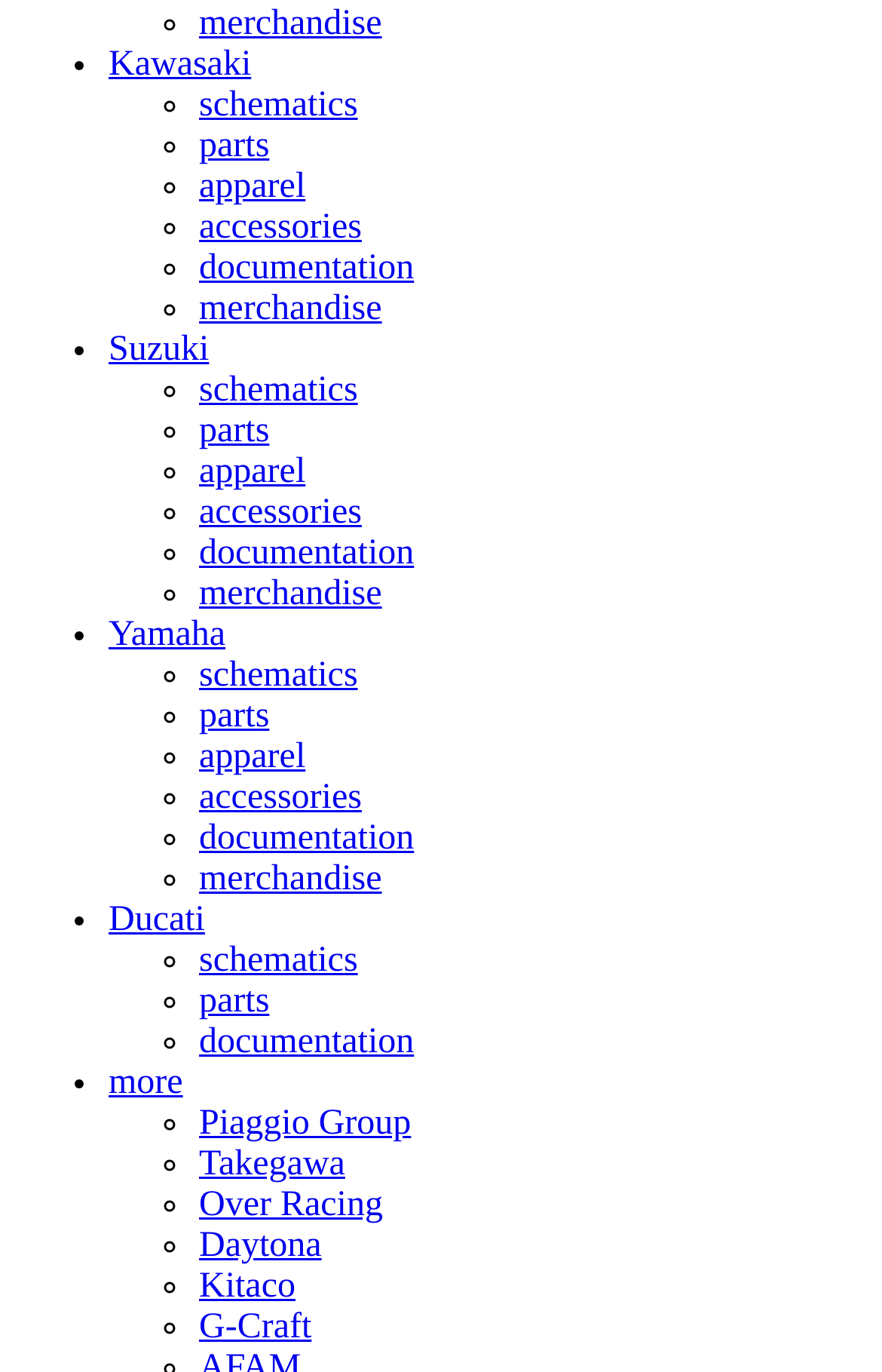Kindly determine the bounding box coordinates of the area that needs to be clicked to fulfill this instruction: "Click on Kawasaki".

[0.123, 0.033, 0.285, 0.061]